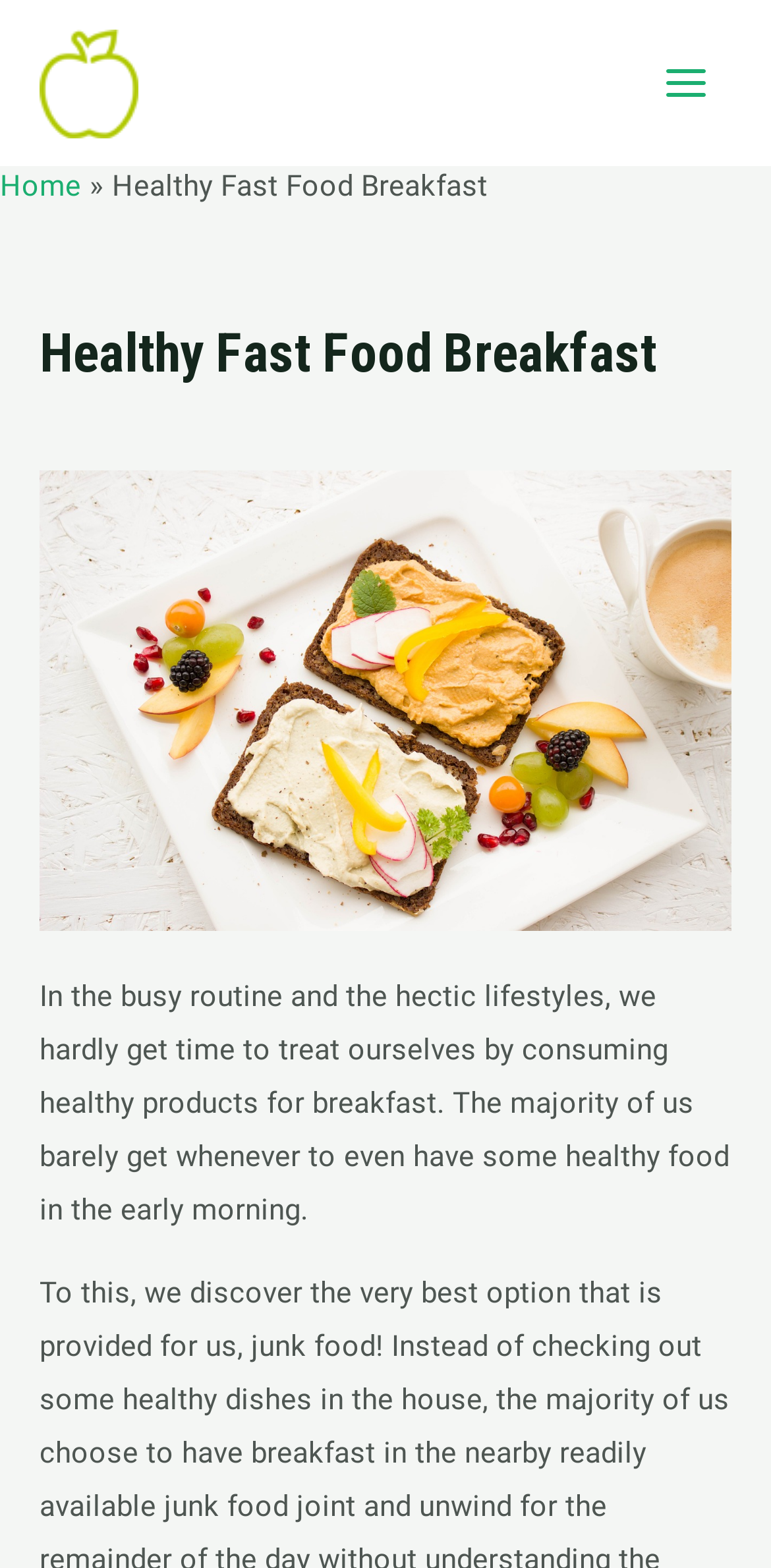Provide the bounding box for the UI element matching this description: "Main Menu".

[0.831, 0.024, 0.949, 0.082]